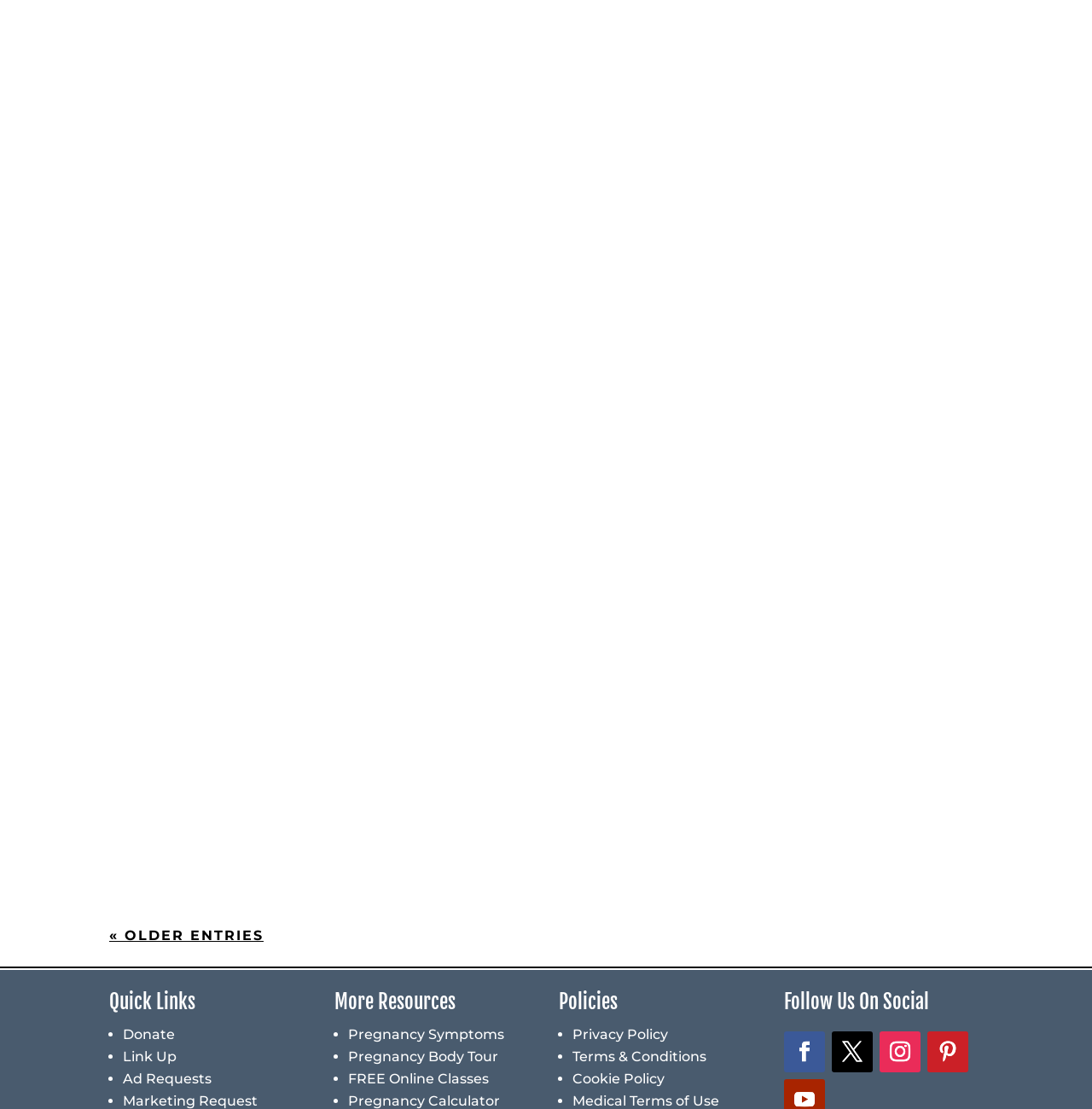Identify the bounding box of the UI element that matches this description: "« Older Entries".

[0.1, 0.836, 0.241, 0.851]